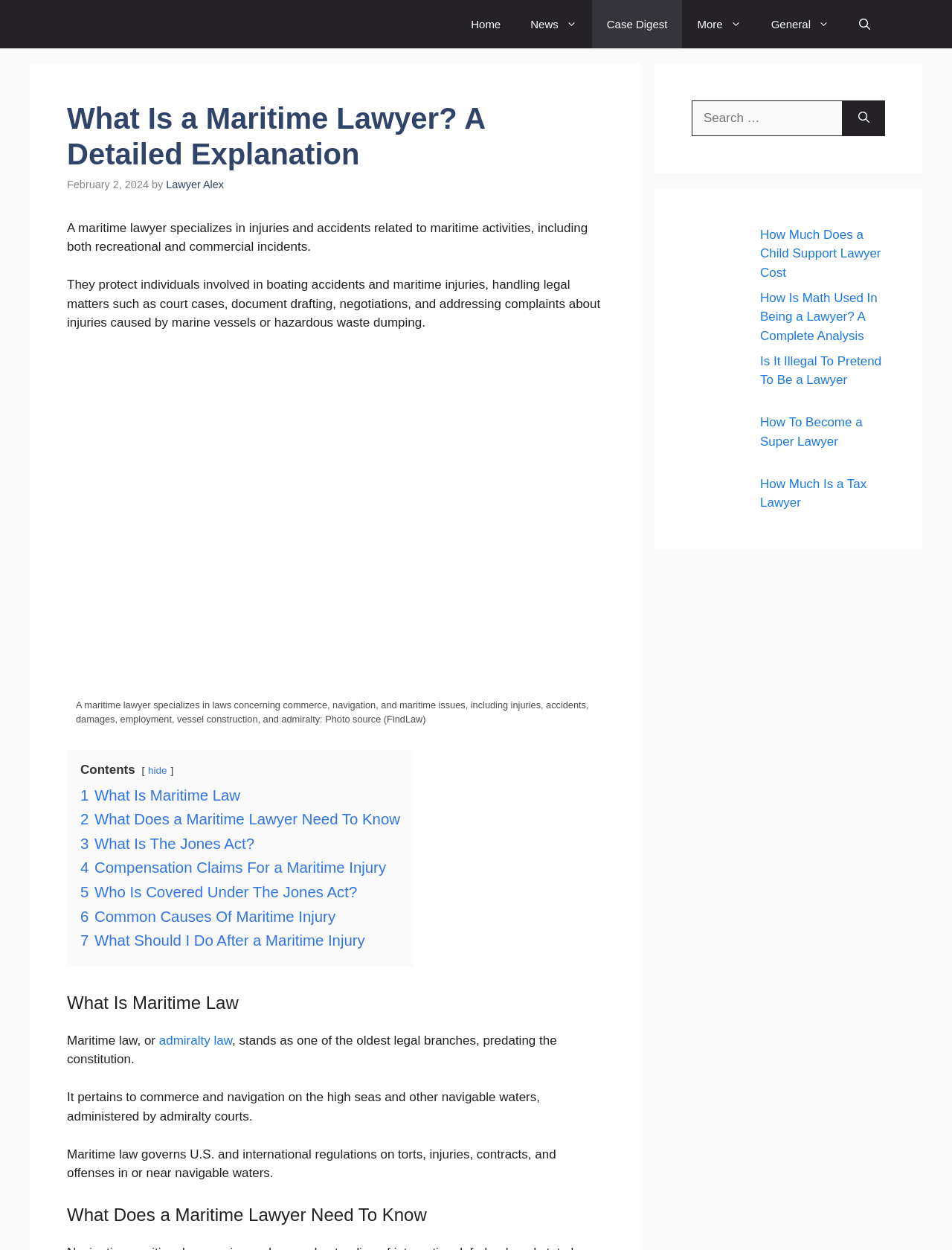Respond to the question below with a single word or phrase:
What is the main category of the webpage?

News